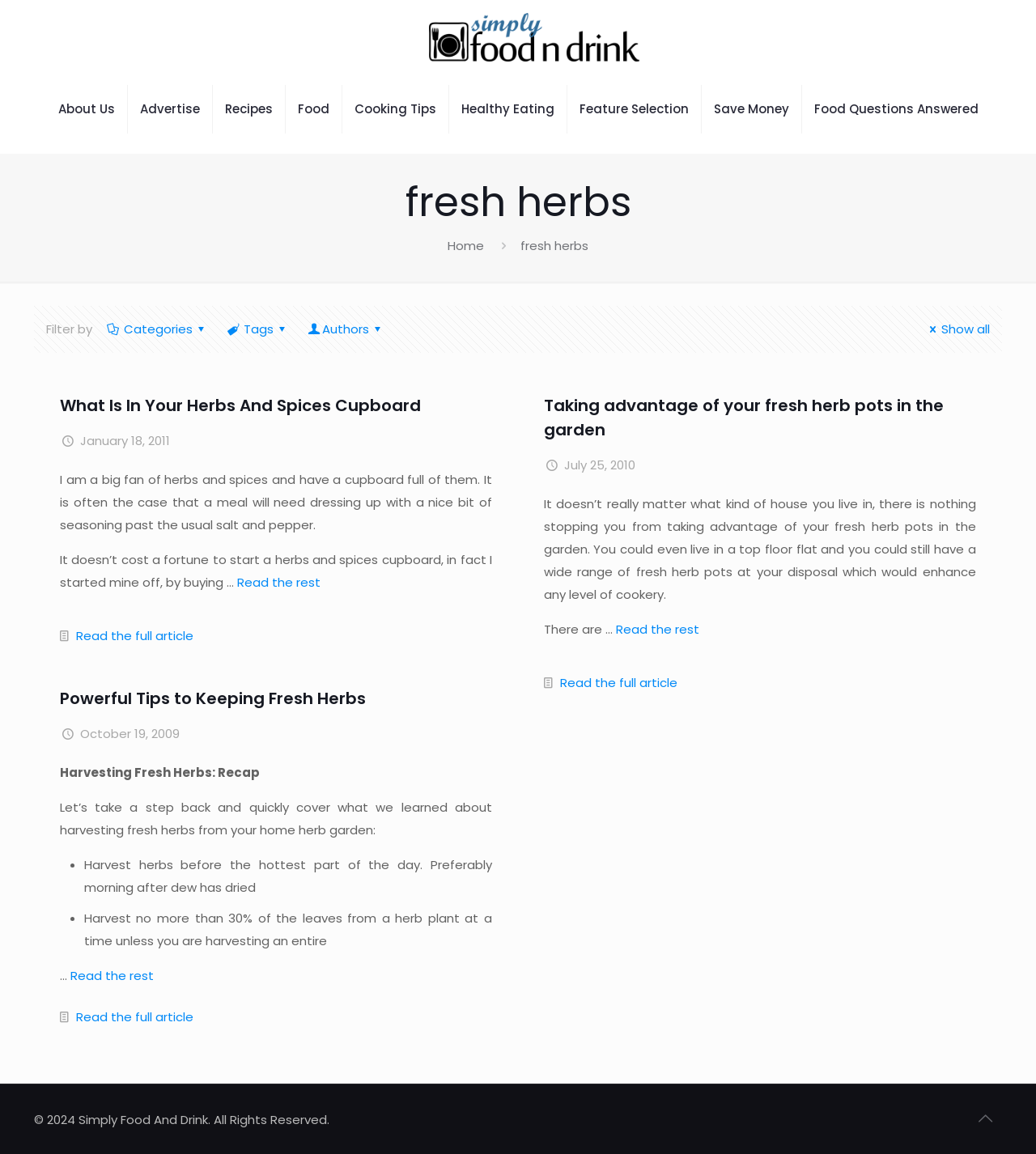Find and provide the bounding box coordinates for the UI element described with: "About Us".

[0.044, 0.063, 0.123, 0.126]